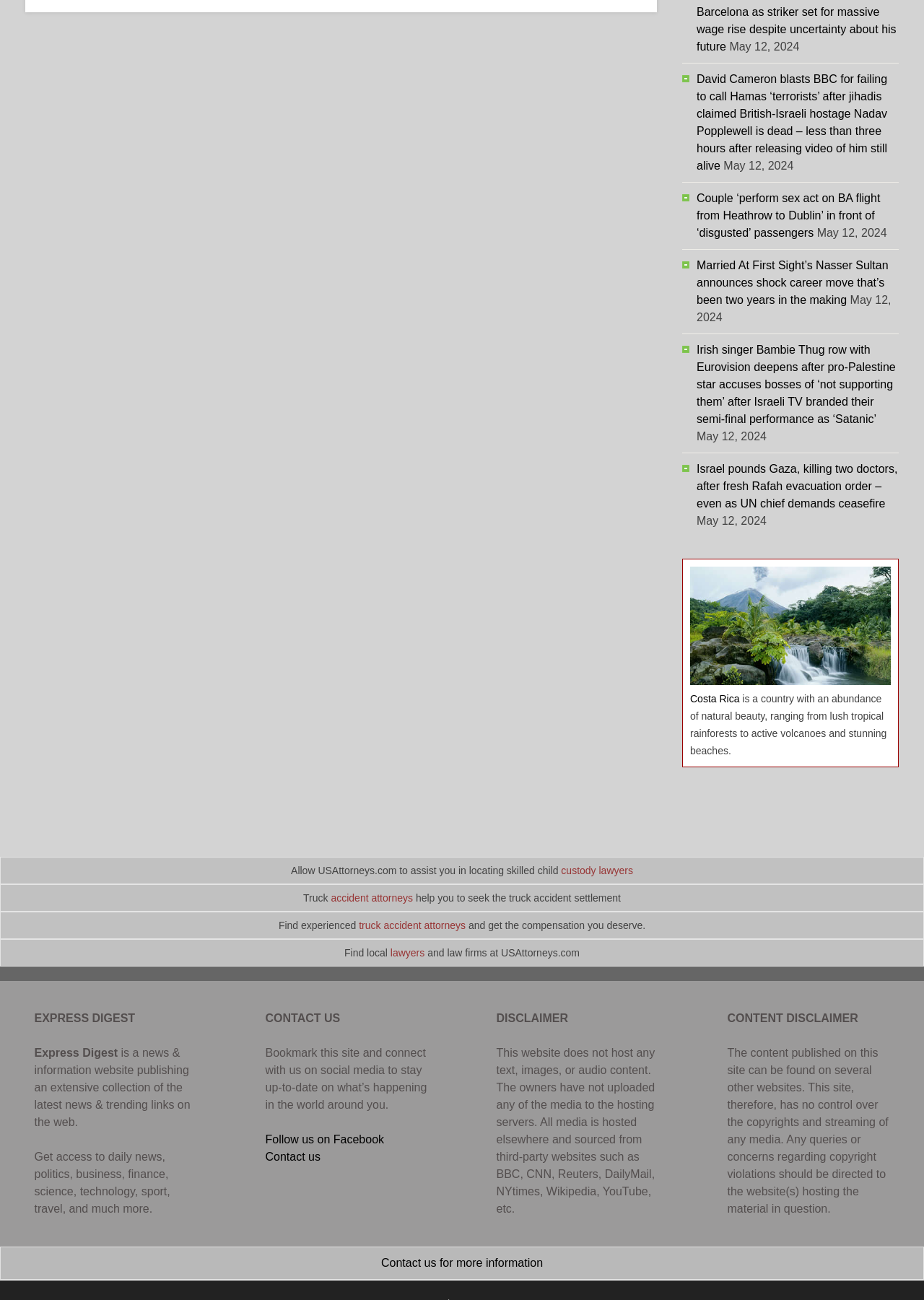Calculate the bounding box coordinates for the UI element based on the following description: "Contact us for more information". Ensure the coordinates are four float numbers between 0 and 1, i.e., [left, top, right, bottom].

[0.412, 0.966, 0.588, 0.976]